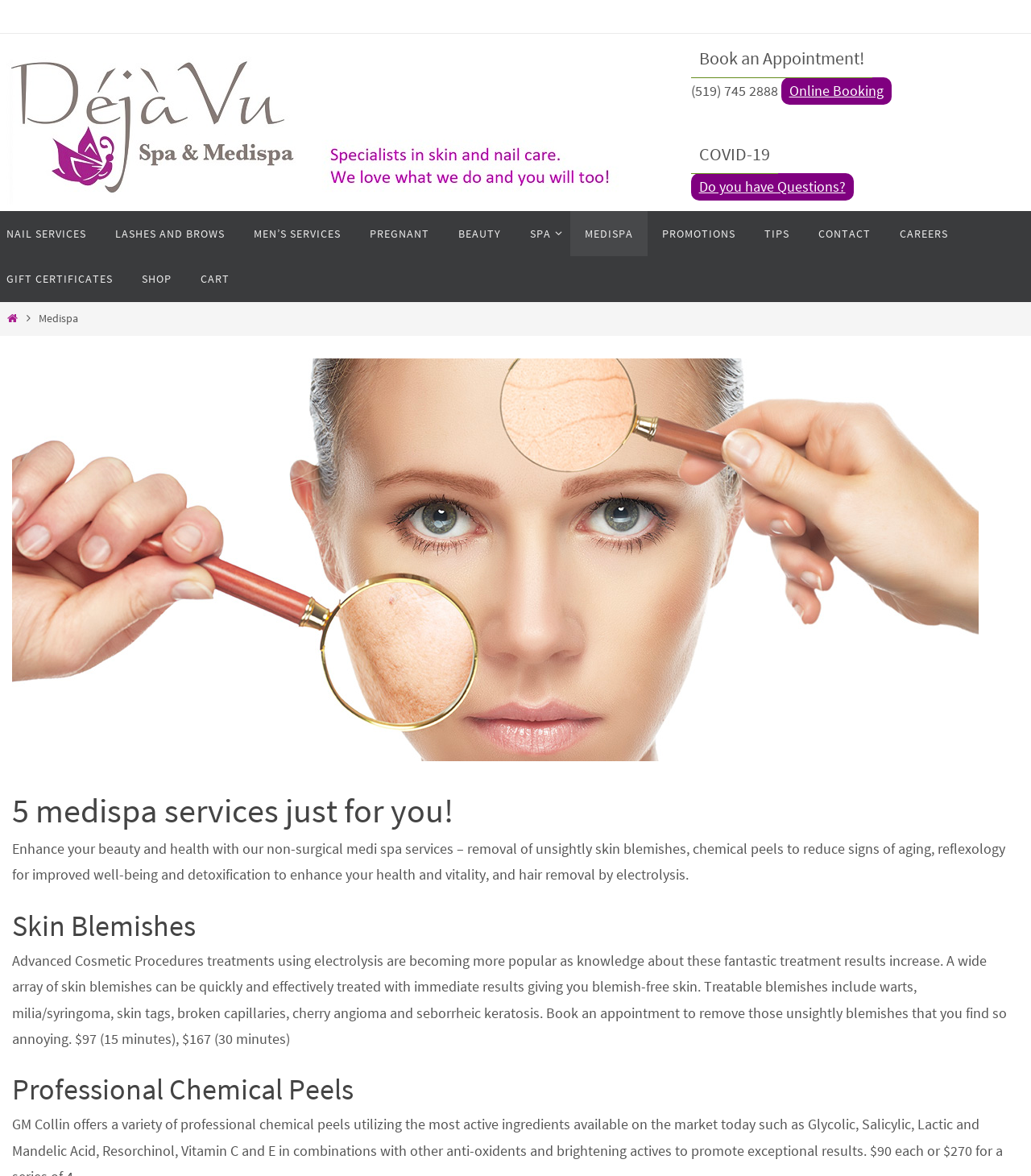Identify the bounding box coordinates for the UI element described as follows: Do you have Questions?. Use the format (top-left x, top-left y, bottom-right x, bottom-right y) and ensure all values are floating point numbers between 0 and 1.

[0.67, 0.147, 0.828, 0.171]